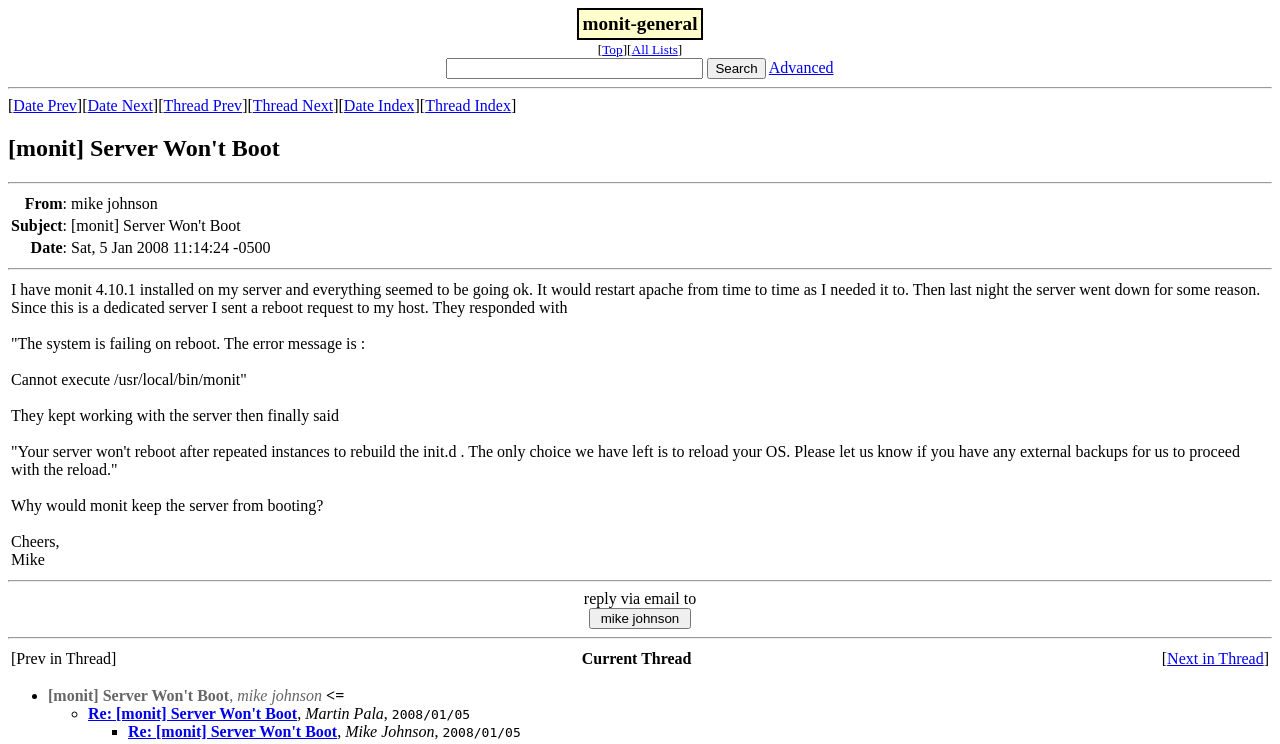What is the date of the email?
Answer the question with detailed information derived from the image.

The date of the email is Sat, 5 Jan 2008 11:14:24 -0500, which can be found in the 'Date:' field in the email header.